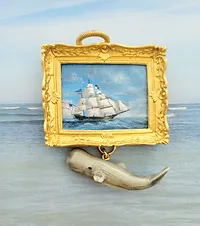What is the material of the sculpture?
Answer the question with as much detail as possible.

Although the caption mentions a finely crafted whale sculpture, it does not explicitly state the material used to create the sculpture, leaving it unspecified.